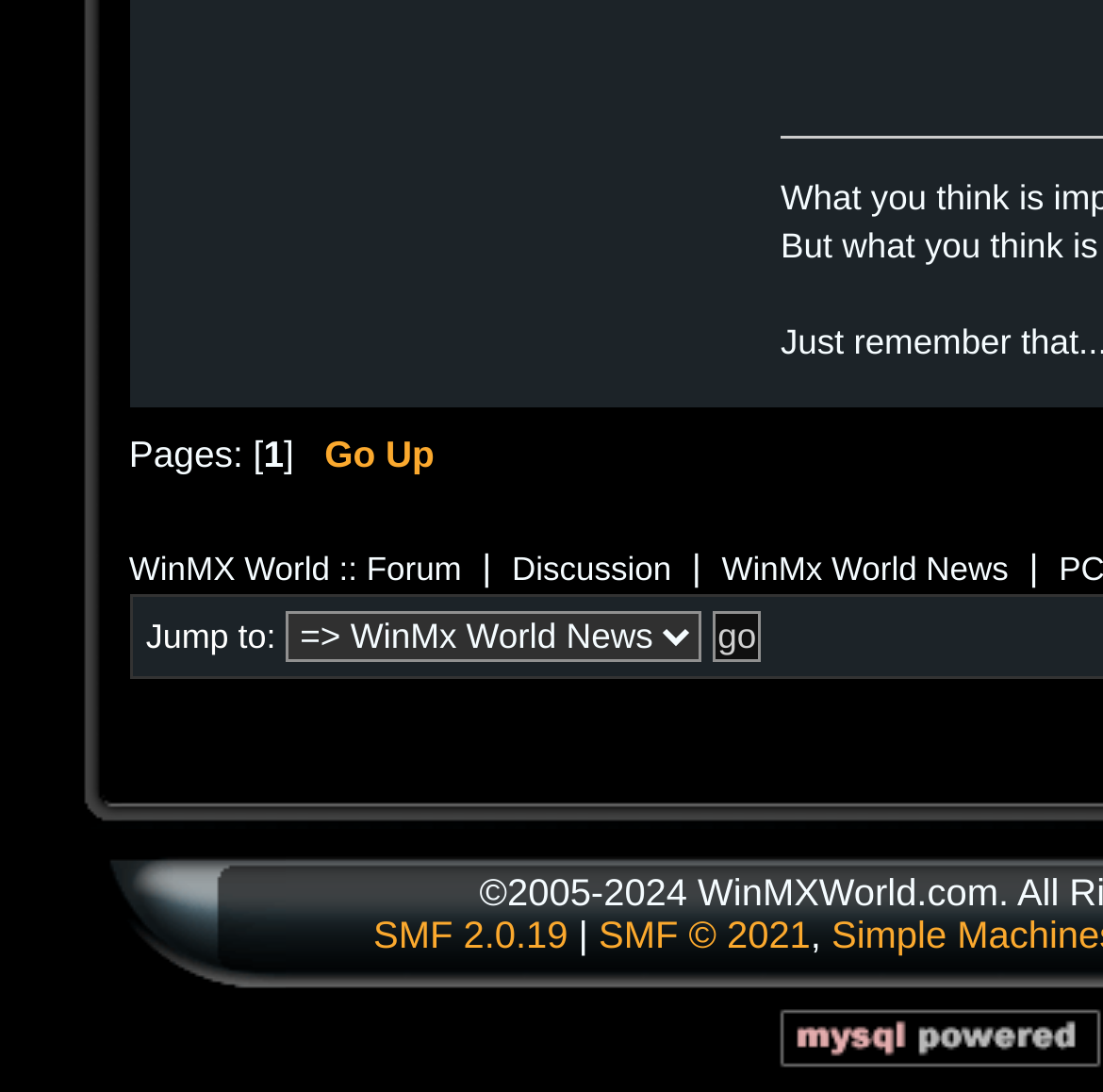Analyze the image and answer the question with as much detail as possible: 
How many links are in the top navigation bar?

I counted the links in the top navigation bar, which are 'WinMX World :: Forum', 'Discussion', and 'WinMx World News'. There are three links in total.